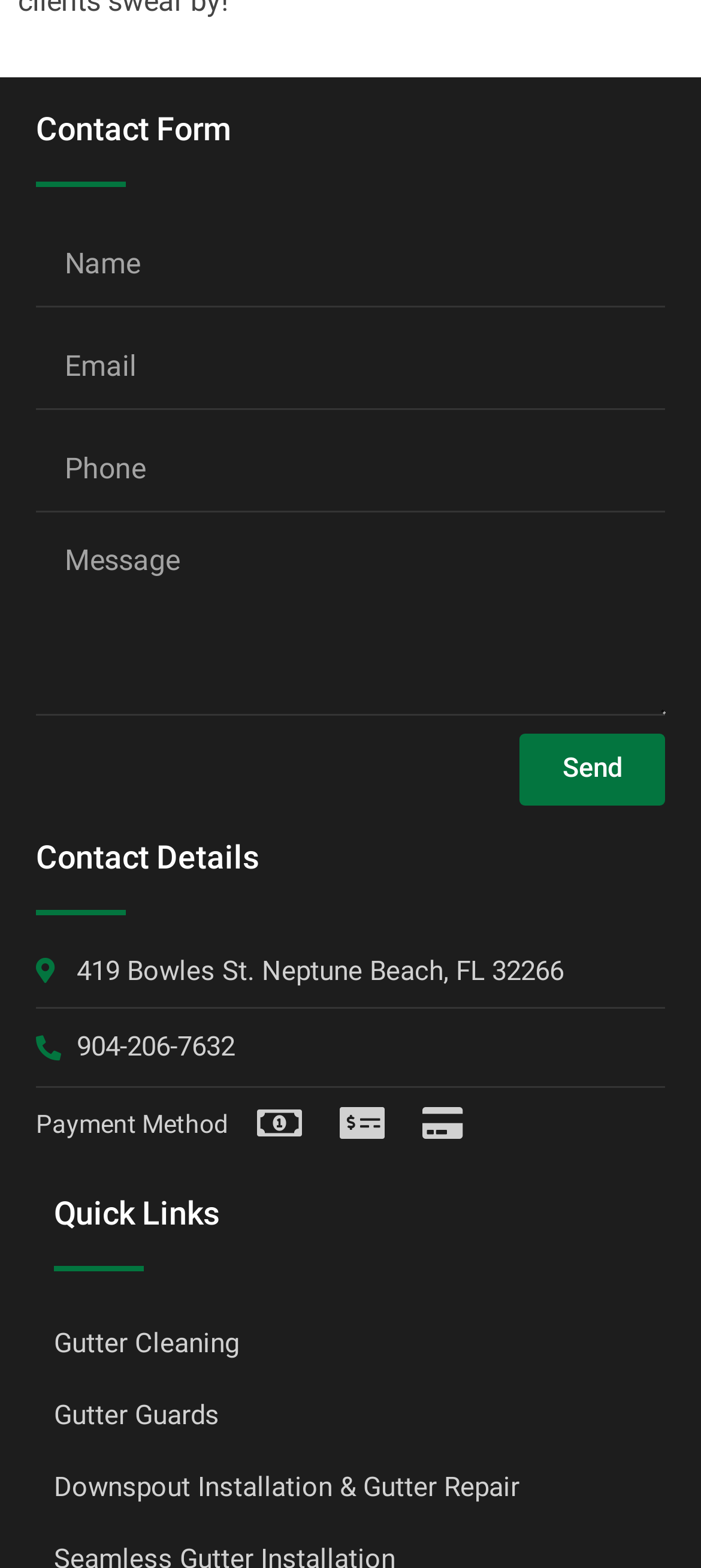Identify the bounding box coordinates of the element to click to follow this instruction: 'Fill in the 'Name' field'. Ensure the coordinates are four float values between 0 and 1, provided as [left, top, right, bottom].

[0.051, 0.143, 0.949, 0.196]